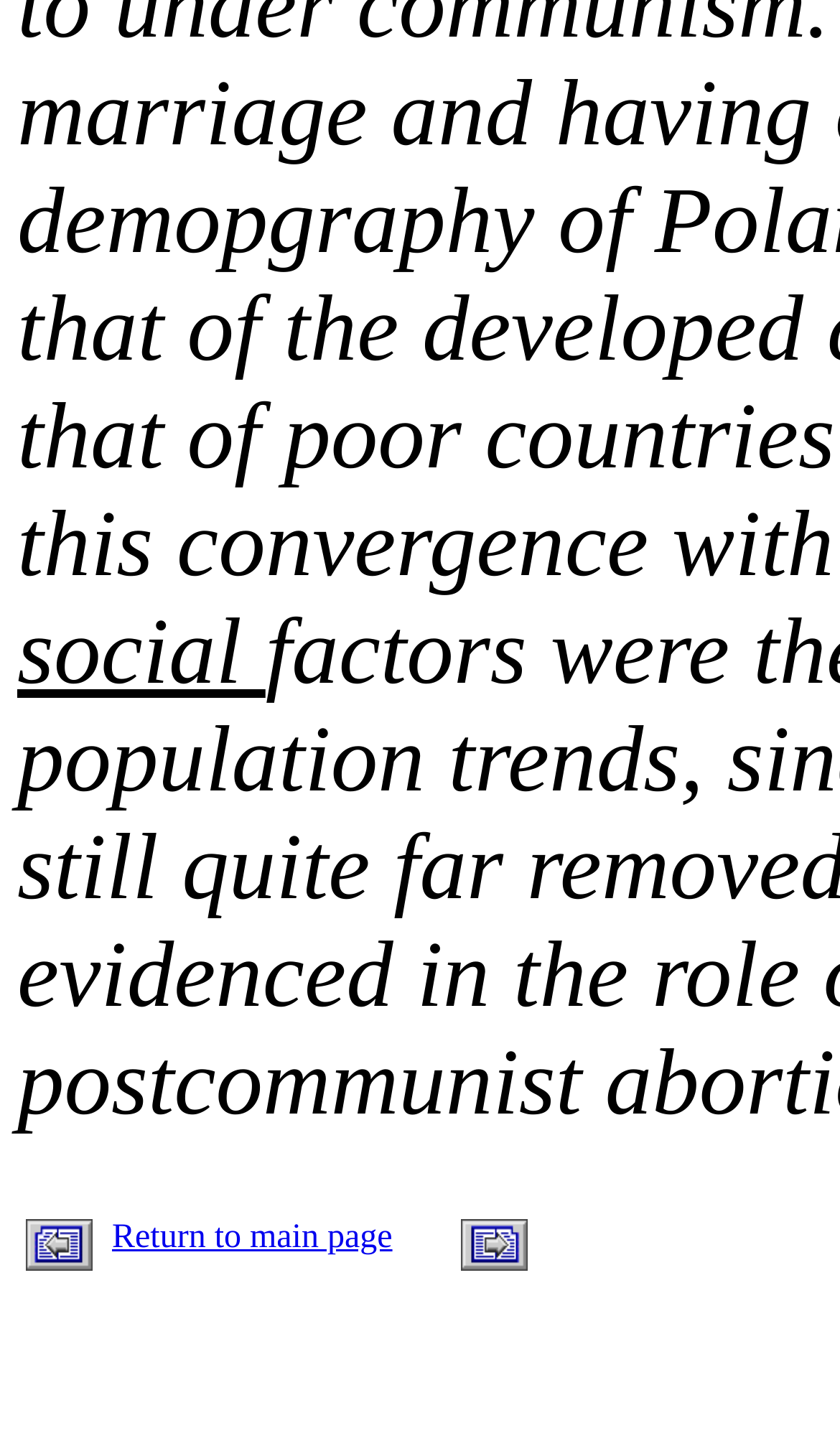What is the text on the first StaticText element?
Refer to the image and give a detailed response to the question.

The first StaticText element has an OCR text of 'social', which is located at the top-left of the webpage with a bounding box coordinate of [0.021, 0.413, 0.316, 0.484].